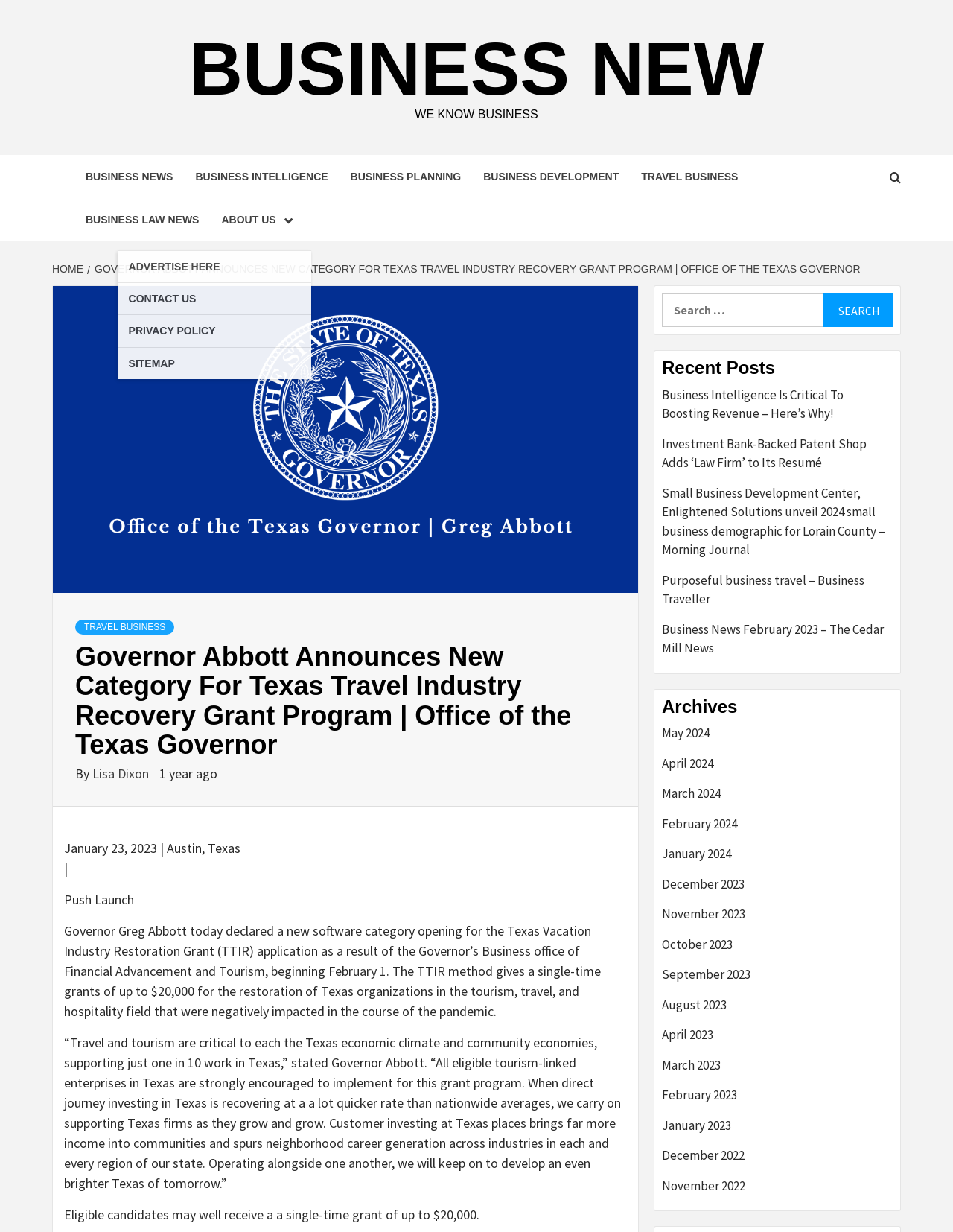Find the bounding box coordinates for the area that should be clicked to accomplish the instruction: "Click on BUSINESS NEW".

[0.194, 0.022, 0.806, 0.089]